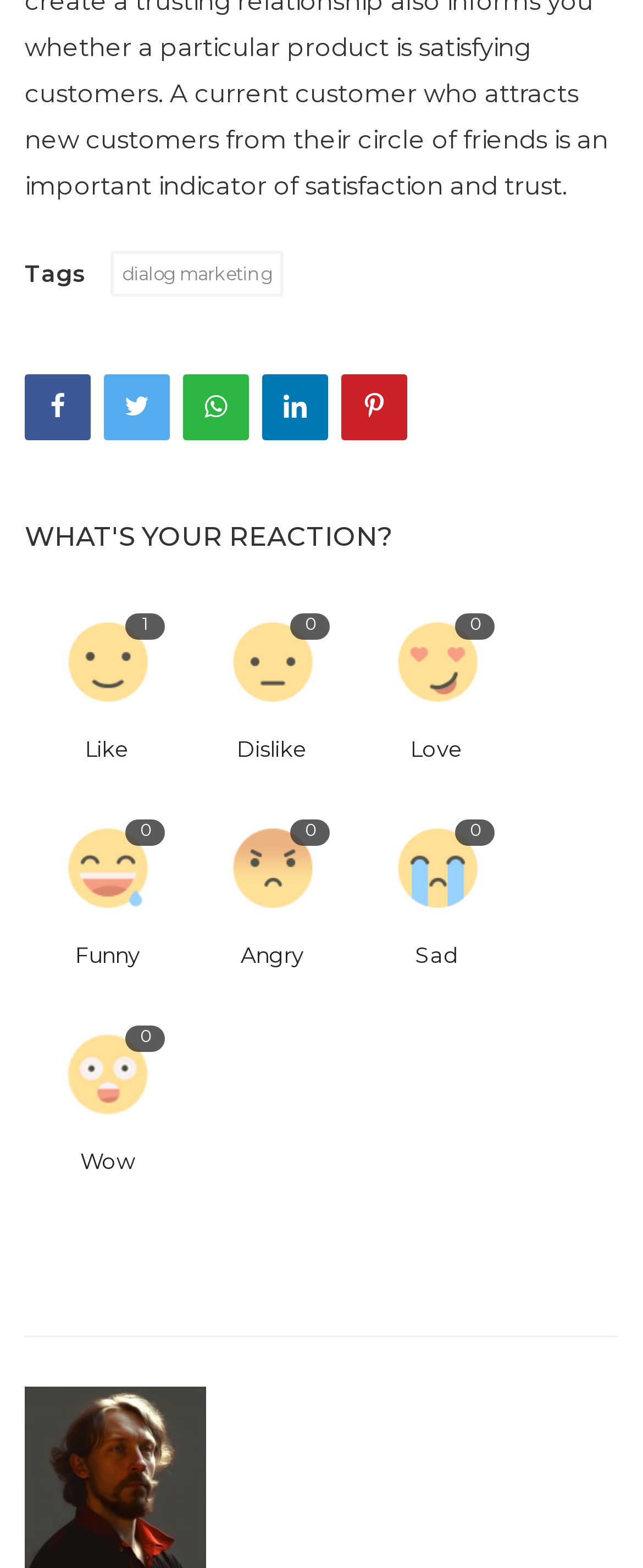What is the reaction with no likes?
Examine the screenshot and reply with a single word or phrase.

Funny